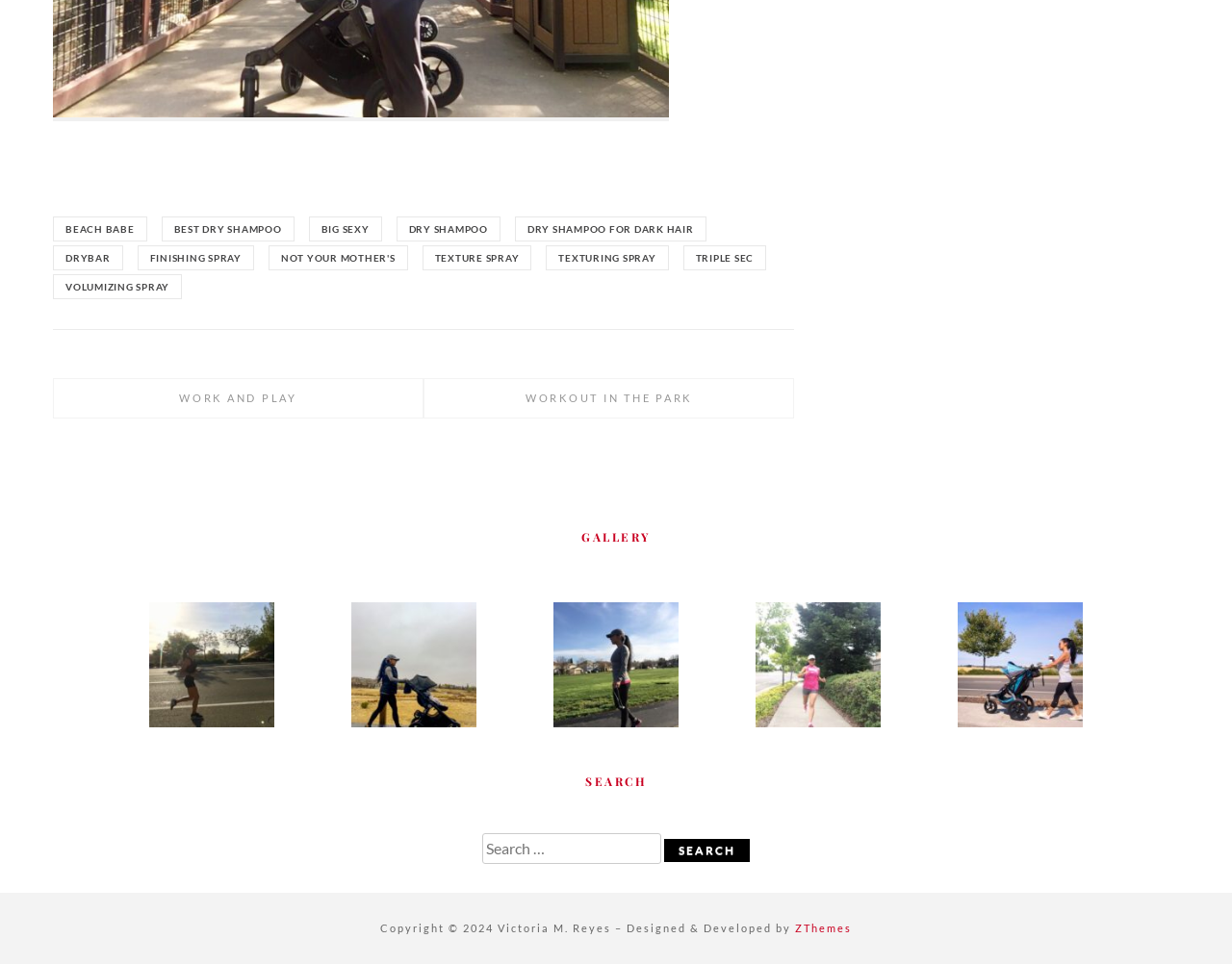What is the purpose of the search bar?
Provide a detailed and well-explained answer to the question.

The search bar is located at the bottom of the webpage with a label 'Search for:' and a button 'Search', indicating that it is used to search for content within the website.